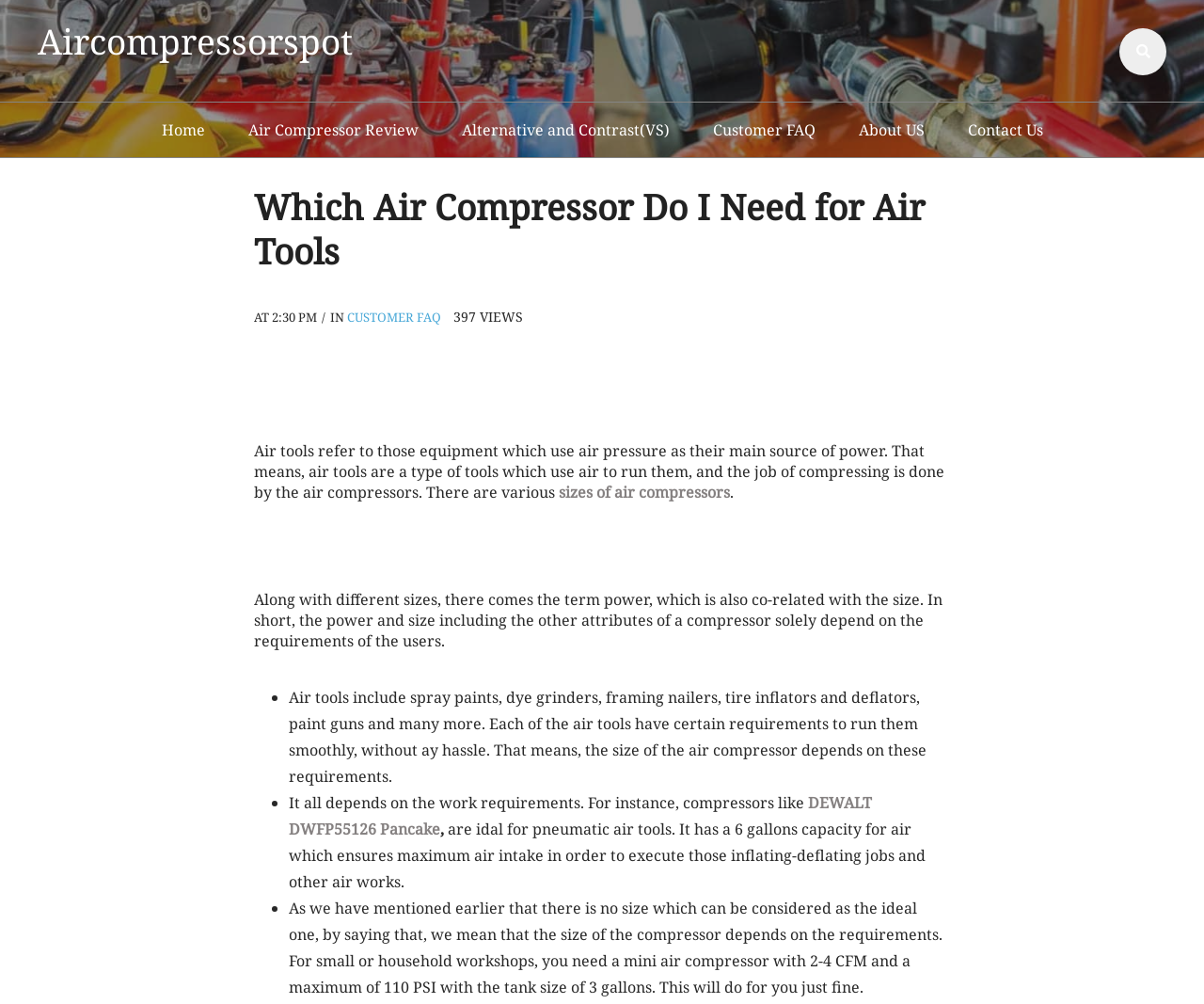Give a one-word or phrase response to the following question: What type of tools use air to run?

Air tools